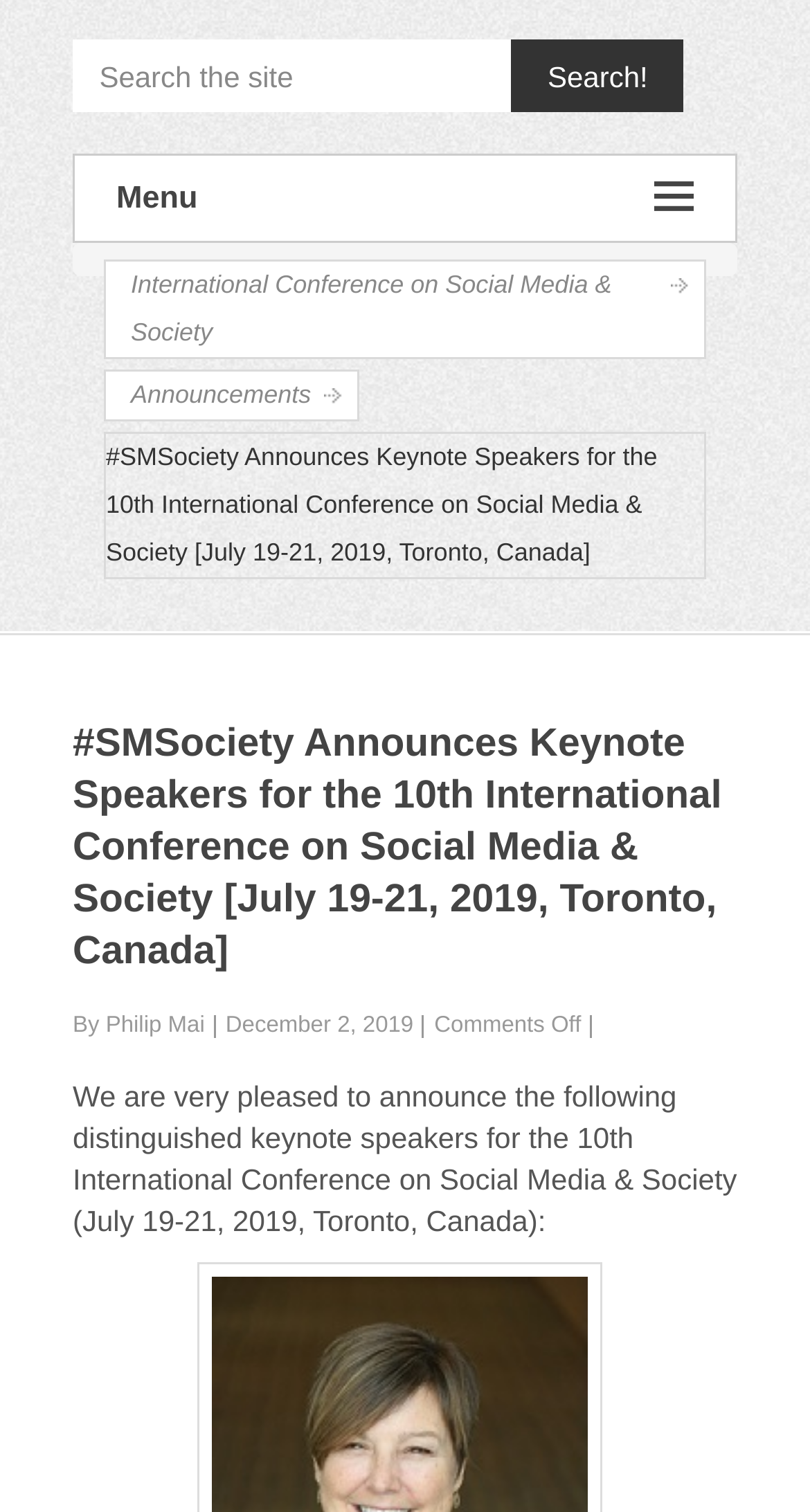Identify the bounding box for the UI element described as: "Search!". Ensure the coordinates are four float numbers between 0 and 1, formatted as [left, top, right, bottom].

[0.631, 0.026, 0.845, 0.074]